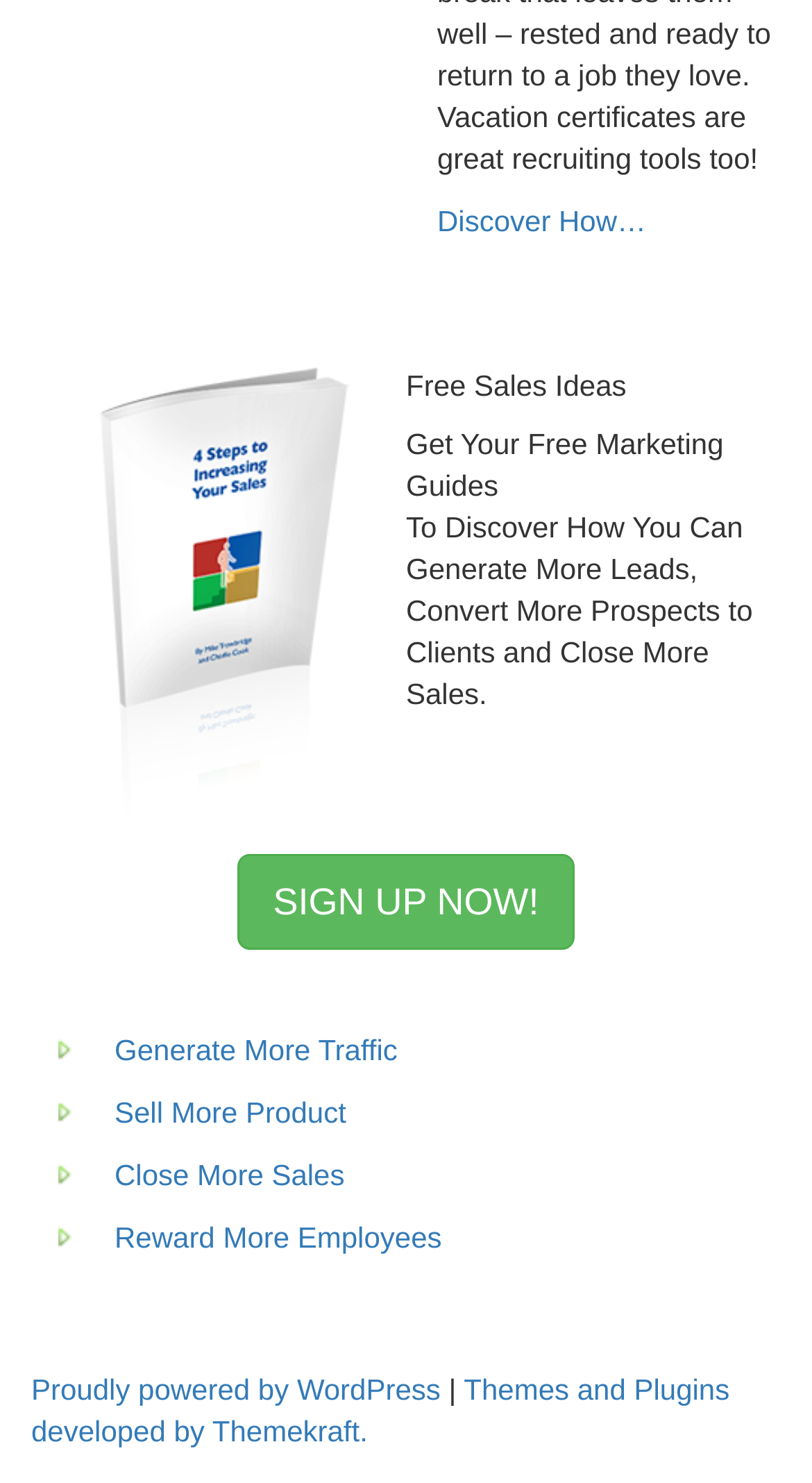Determine the bounding box coordinates of the clickable element to achieve the following action: 'Get free marketing guides'. Provide the coordinates as four float values between 0 and 1, formatted as [left, top, right, bottom].

[0.5, 0.288, 0.891, 0.339]